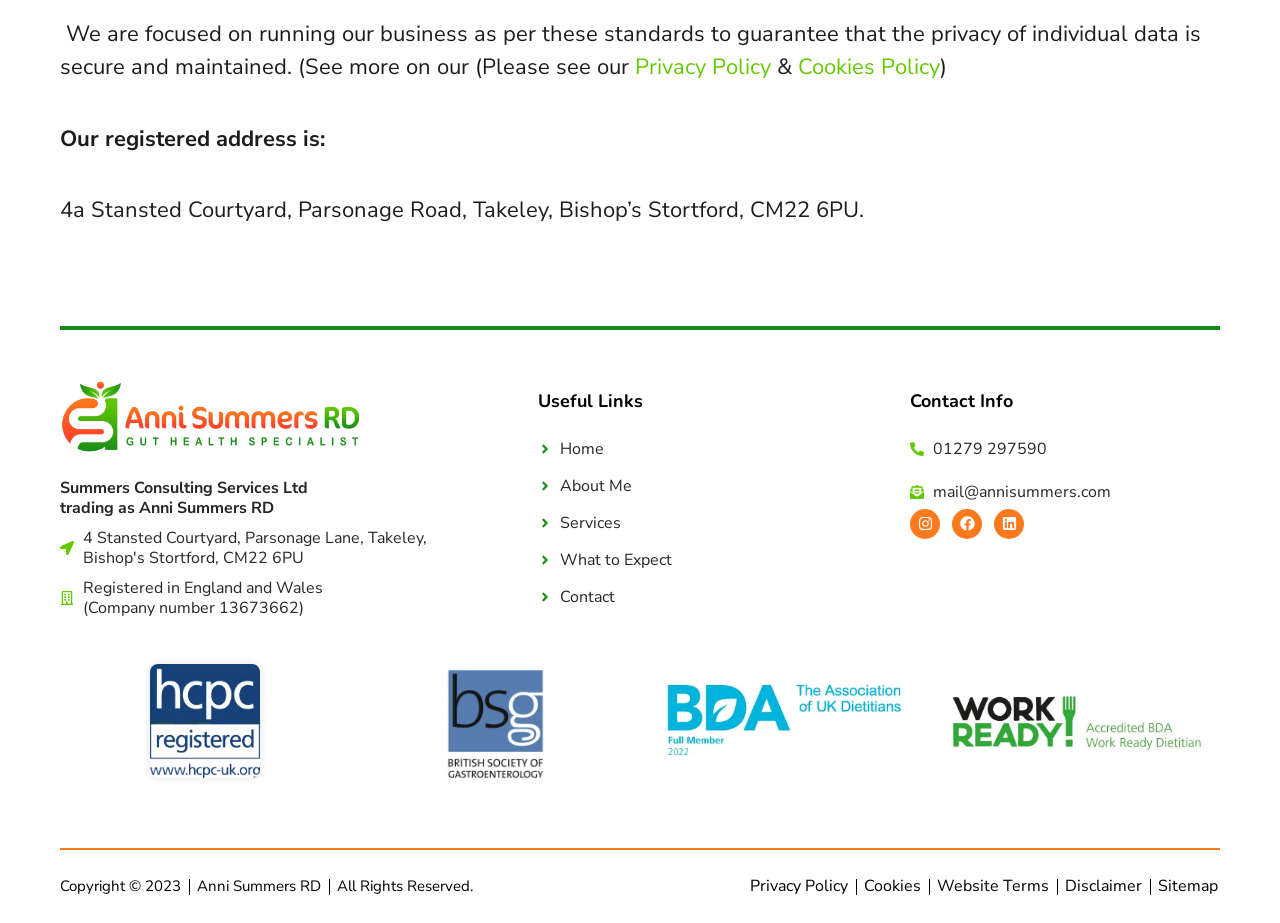Please identify the bounding box coordinates of the clickable element to fulfill the following instruction: "Contact Anni Summers via phone". The coordinates should be four float numbers between 0 and 1, i.e., [left, top, right, bottom].

[0.711, 0.469, 0.95, 0.505]